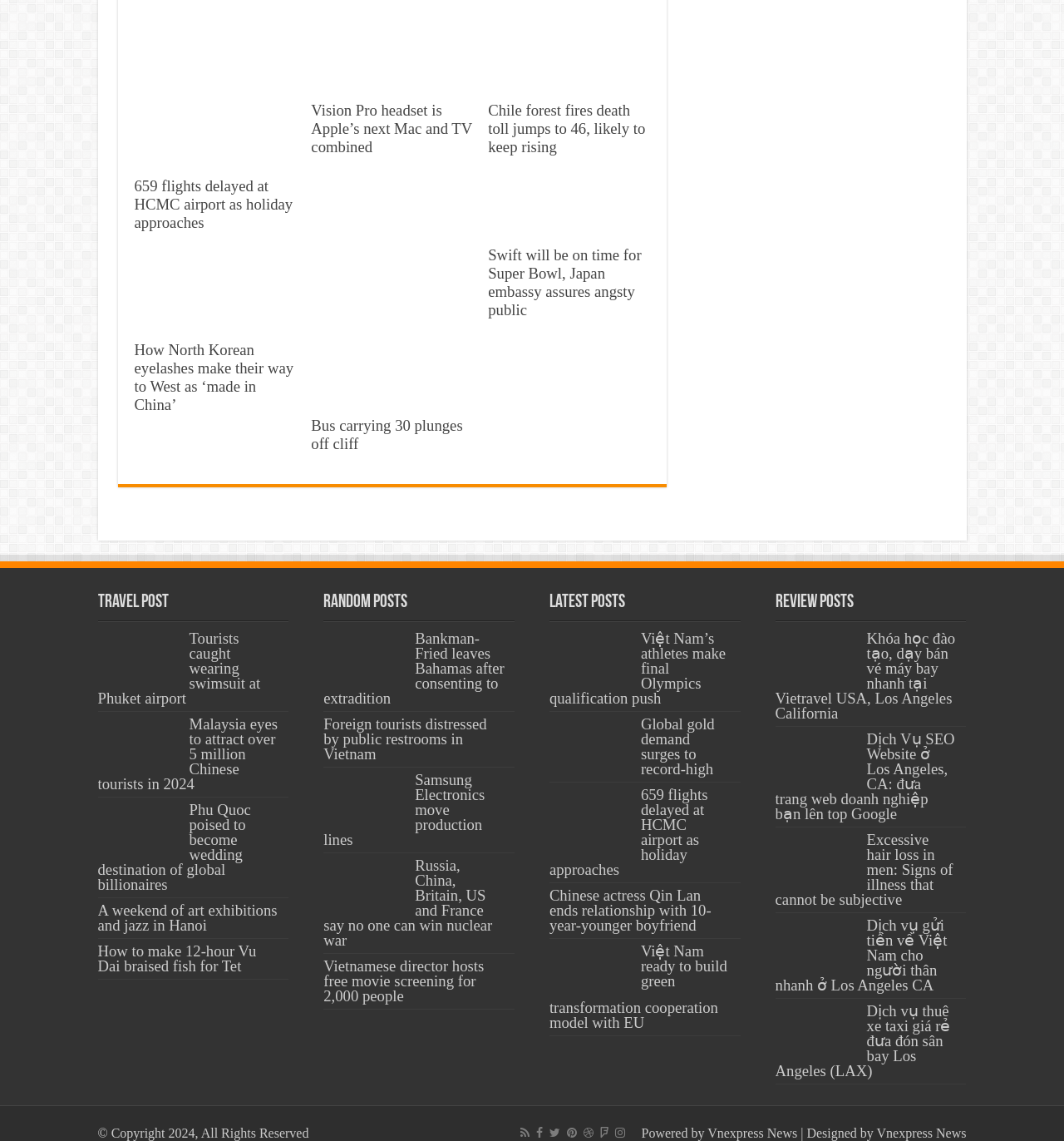How many categories are on this webpage?
Give a single word or phrase as your answer by examining the image.

4